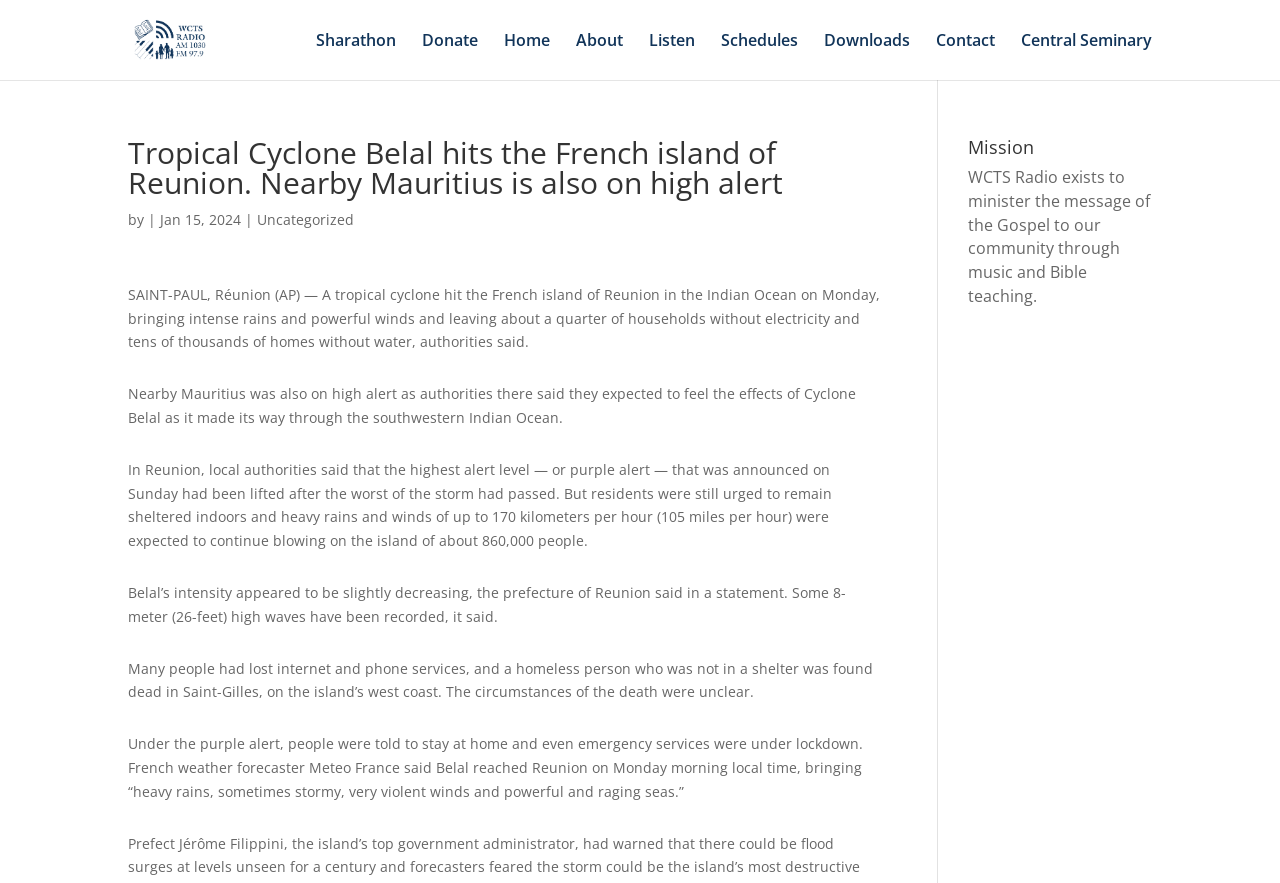Extract the bounding box coordinates for the UI element described as: "Web Design Company".

None